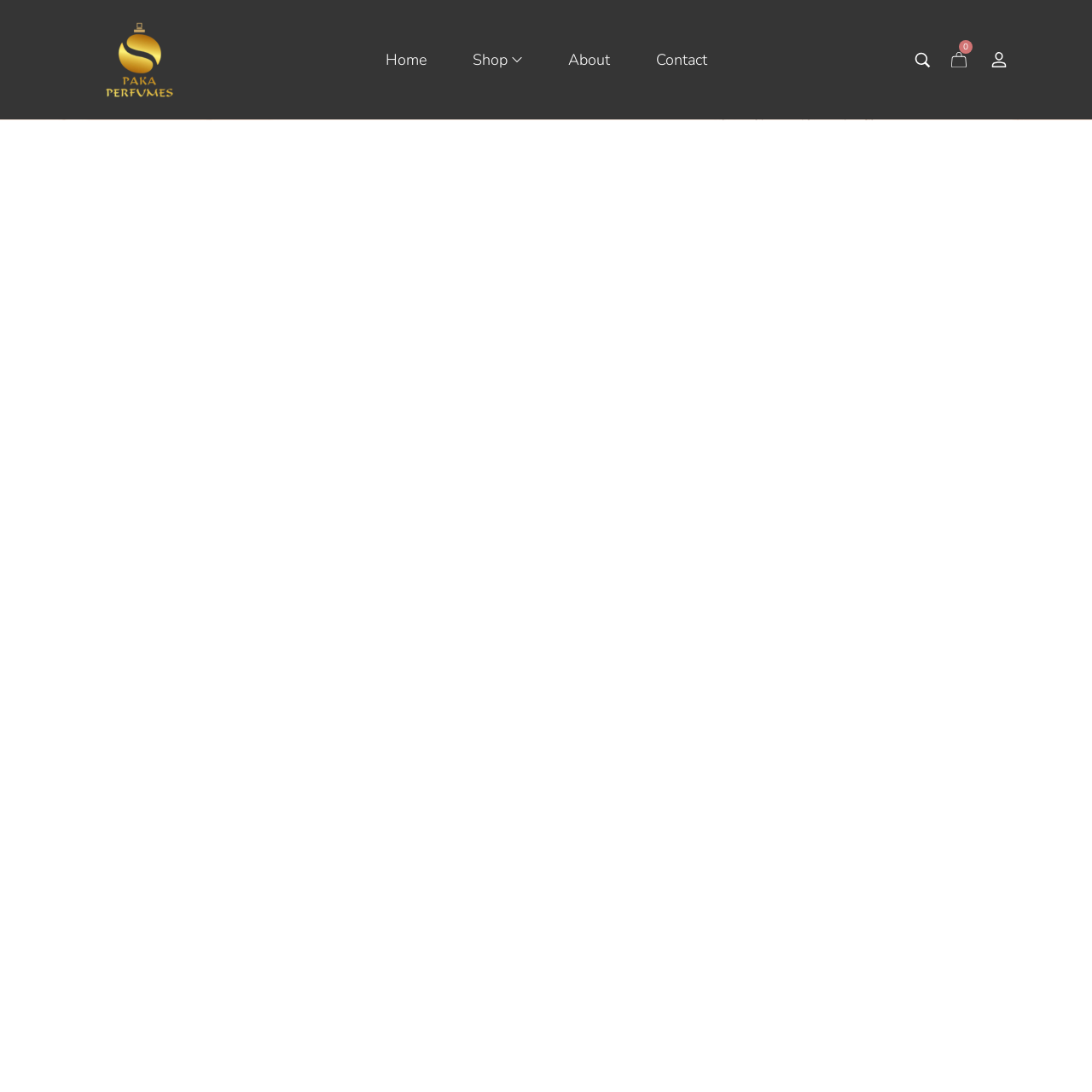What is the brand name of the perfume?
Refer to the image and provide a detailed answer to the question.

I inferred this answer by looking at the top-left corner of the webpage, where I found a link and an image with the text 'Paka Perfumes'. This suggests that the brand name of the perfume is Paka Perfumes.